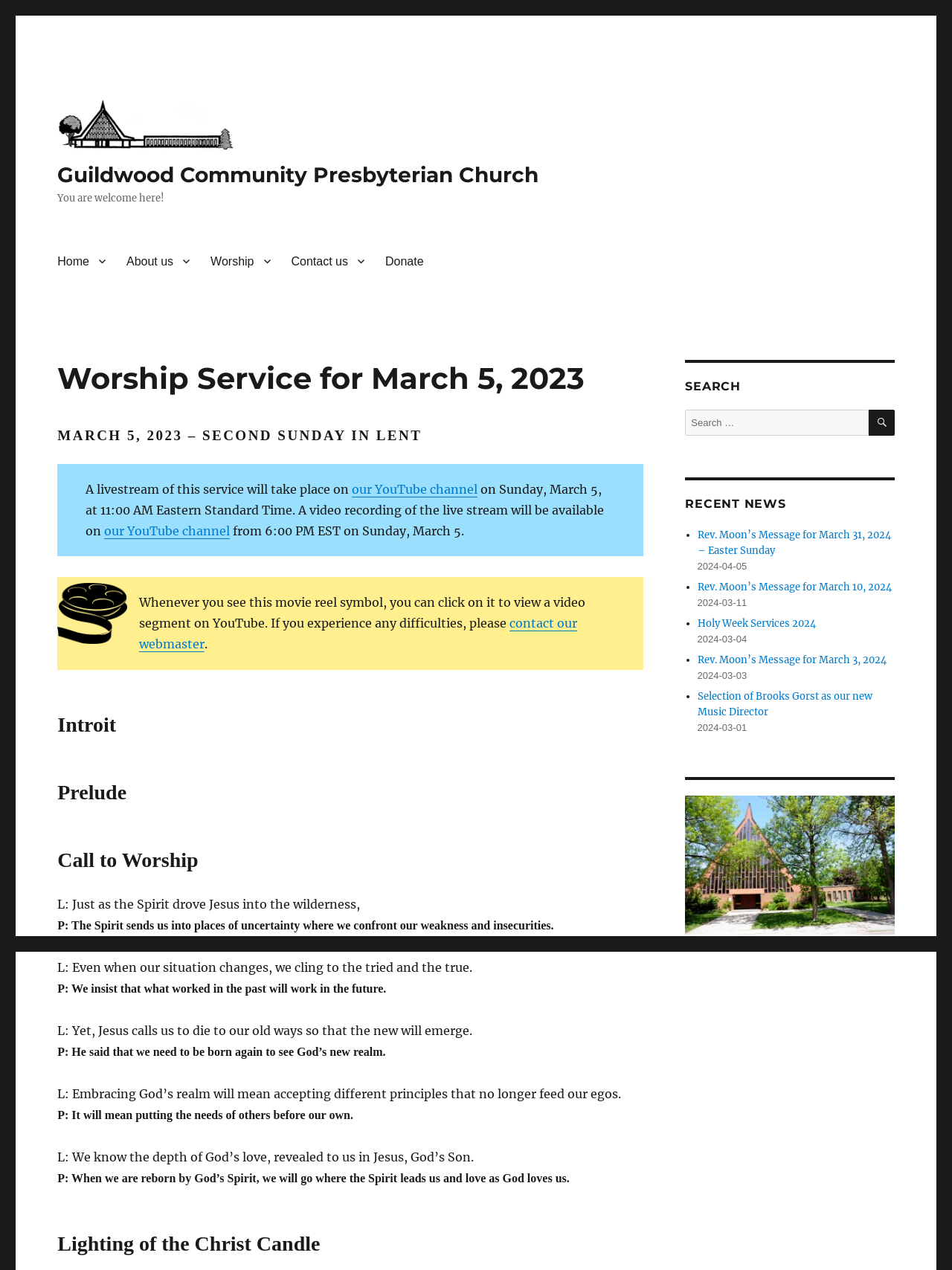Locate the bounding box coordinates of the item that should be clicked to fulfill the instruction: "Click the 'Home' link in the primary menu".

[0.049, 0.193, 0.122, 0.218]